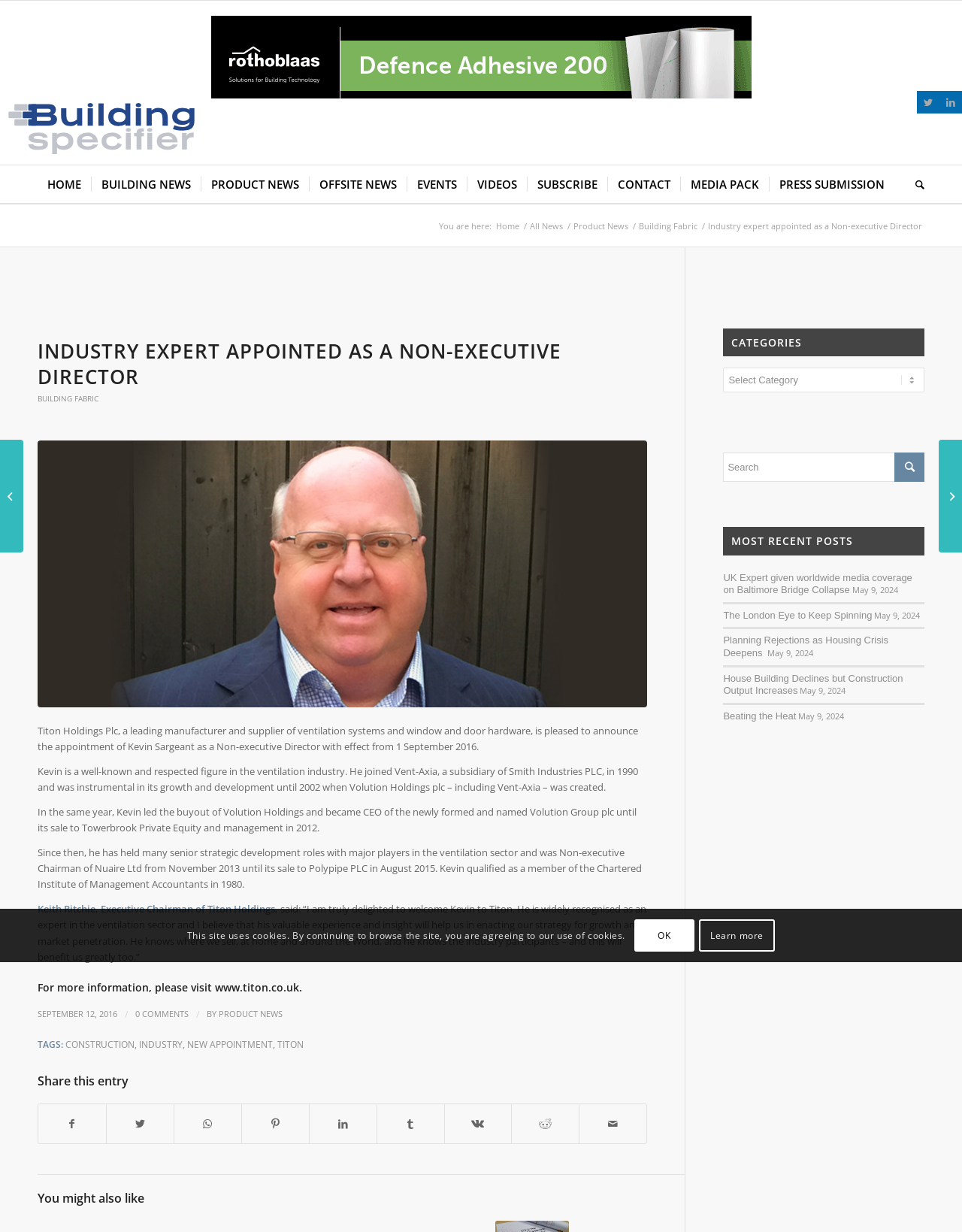Find the bounding box coordinates corresponding to the UI element with the description: "Building News". The coordinates should be formatted as [left, top, right, bottom], with values as floats between 0 and 1.

[0.095, 0.134, 0.209, 0.165]